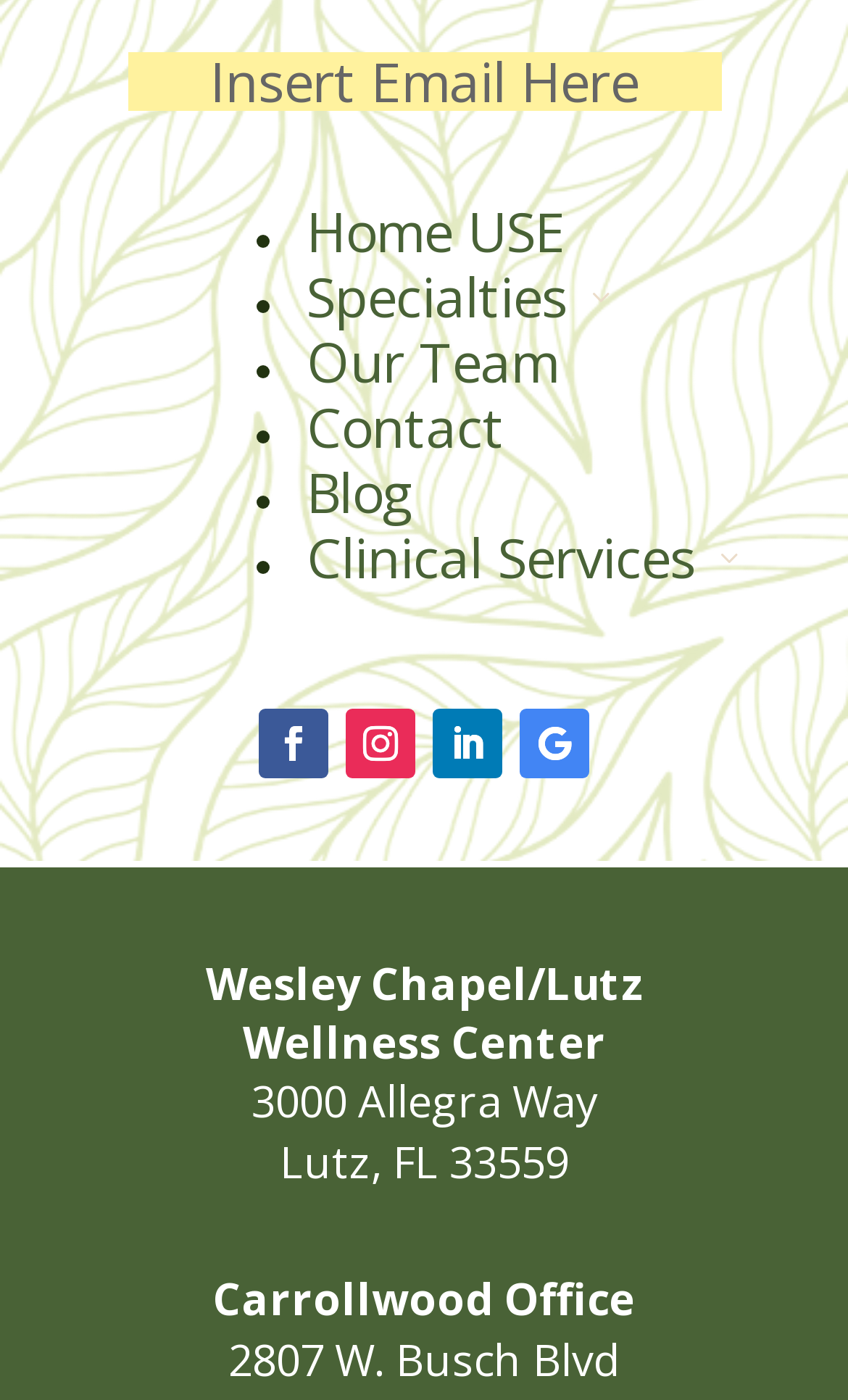Show the bounding box coordinates of the region that should be clicked to follow the instruction: "go to home page."

None